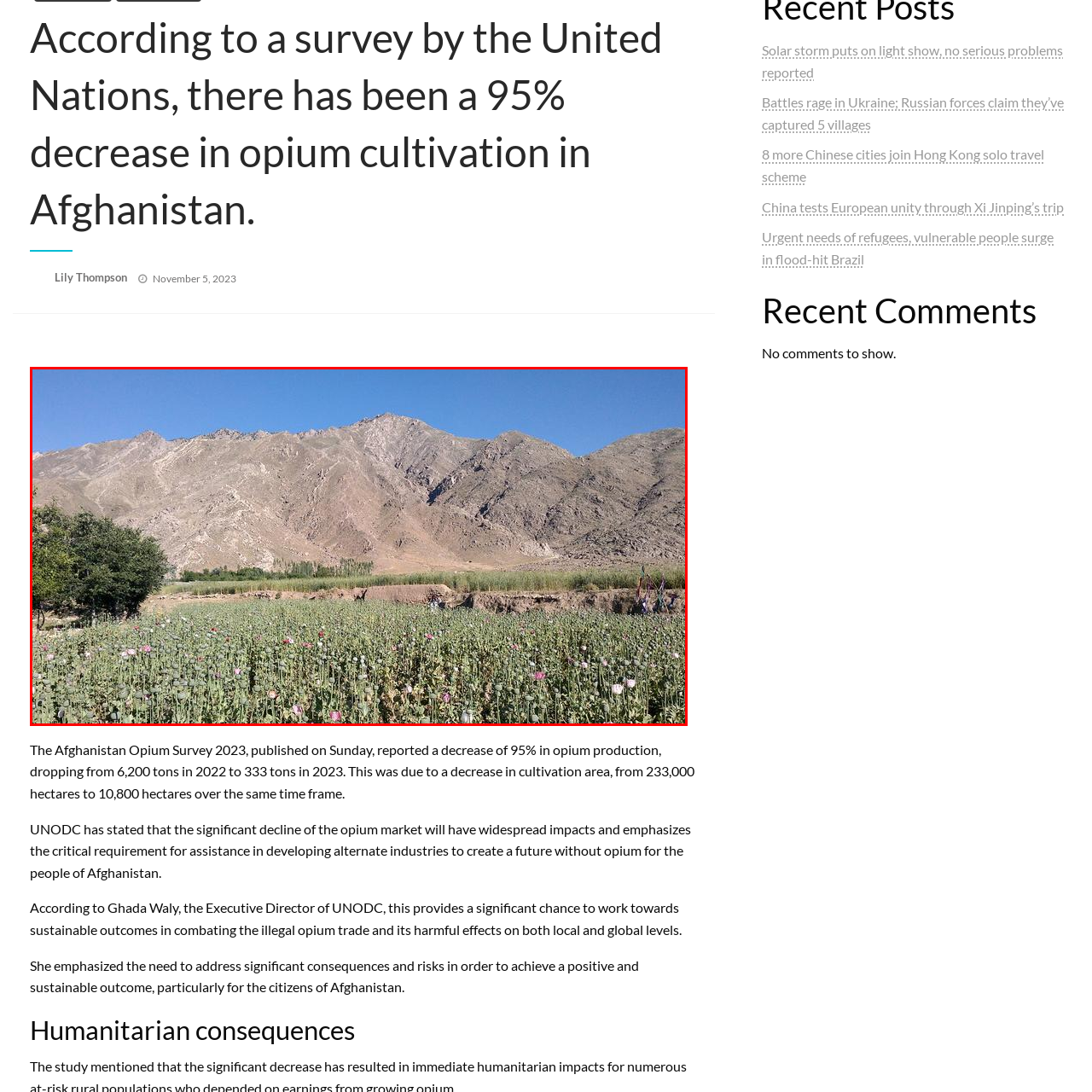Look closely at the image within the red-bordered box and thoroughly answer the question below, using details from the image: What is the percentage decrease in opium cultivation?

According to the caption, recent reports from the Afghanistan Opium Survey 2023 highlight a dramatic 95% decrease in opium cultivation, which is attributed to a reduction in the land area used for such crops.